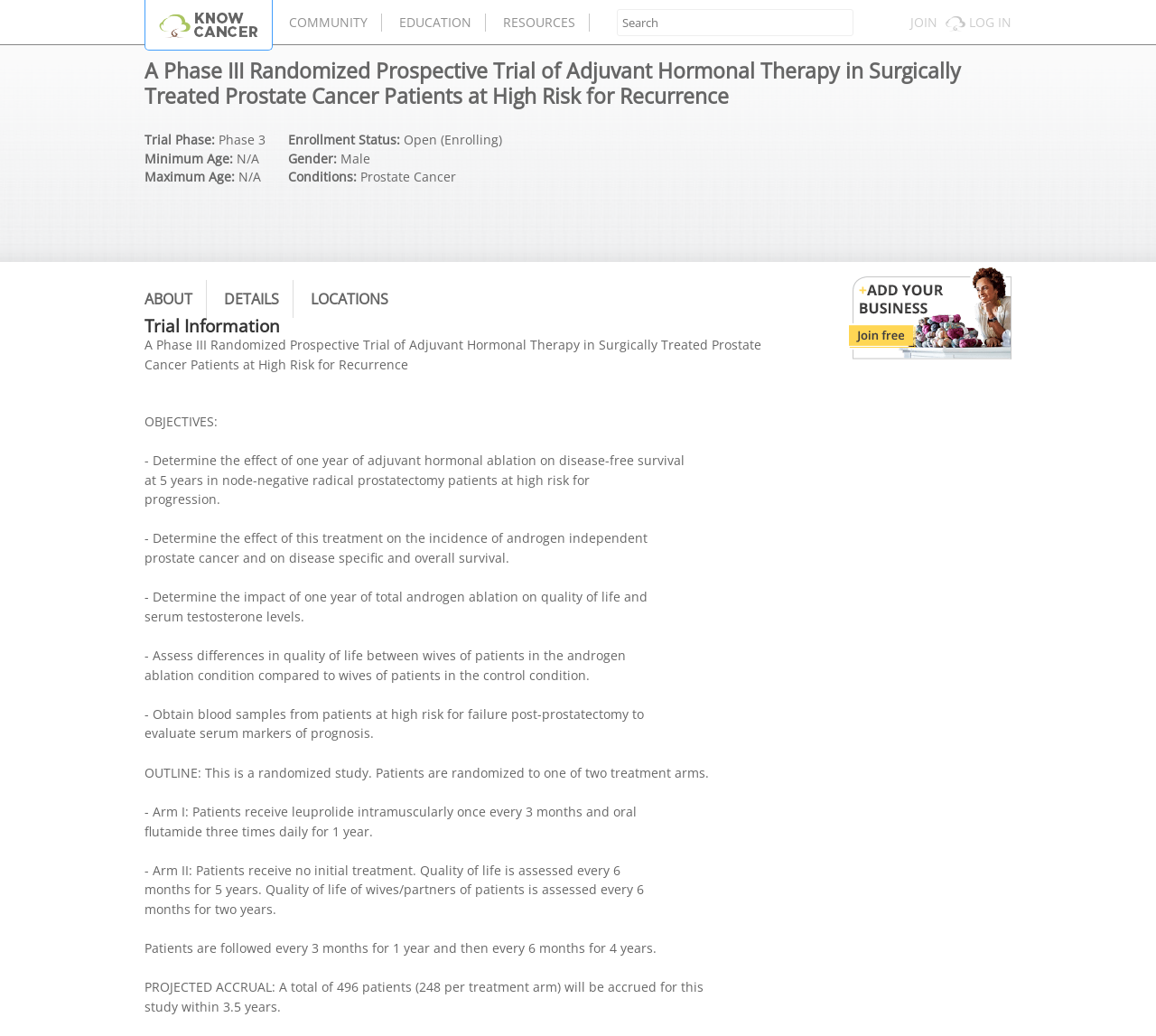Using the elements shown in the image, answer the question comprehensively: What is the purpose of this trial?

I found the answer by reading the 'OBJECTIVES:' section, which lists several objectives of the trial. The first objective is 'Determine the effect of one year of adjuvant hormonal ablation on disease-free survival at 5 years in node-negative radical prostatectomy patients at high risk for progression.' This suggests that the trial is investigating the effect of hormonal therapy on prostate cancer patients.